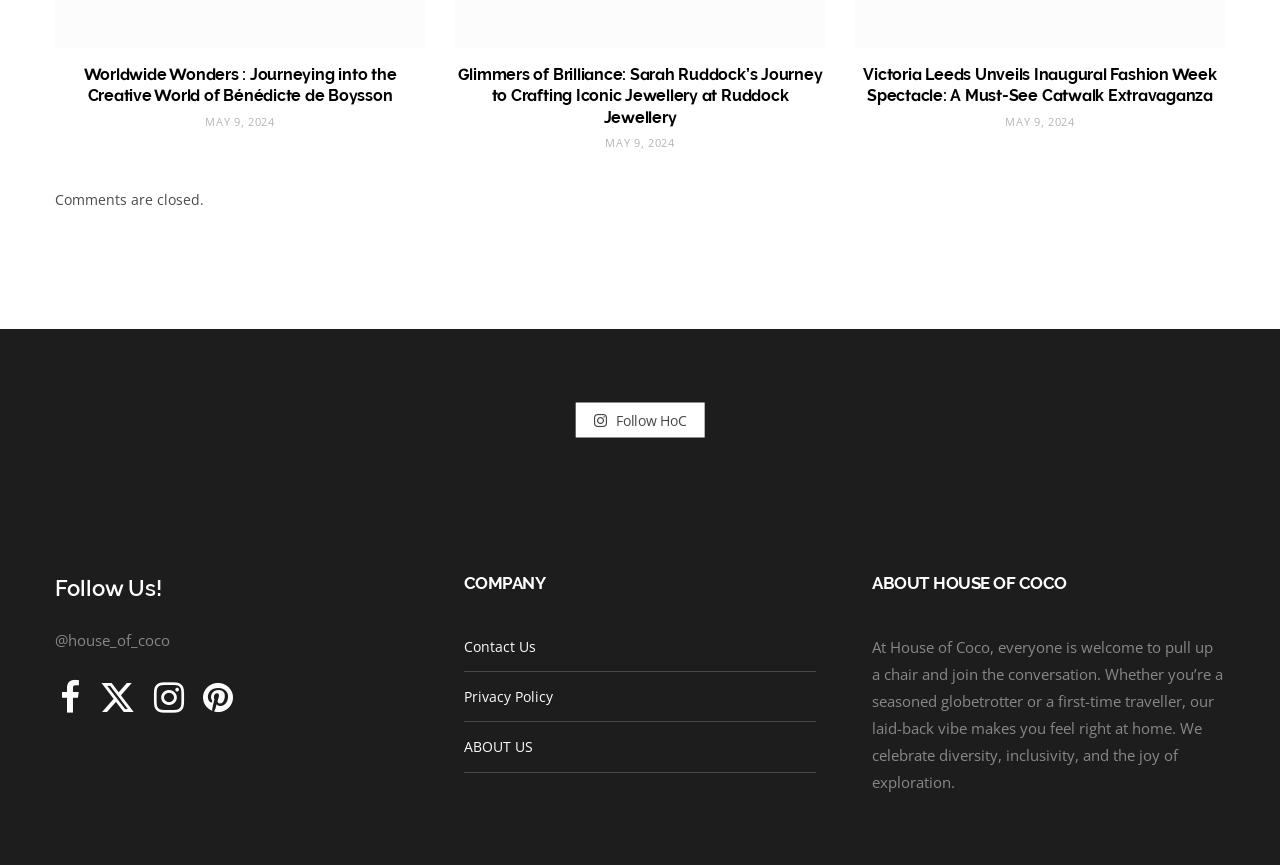What is the name of the social media platform with the icon ''?
From the image, respond with a single word or phrase.

Instagram